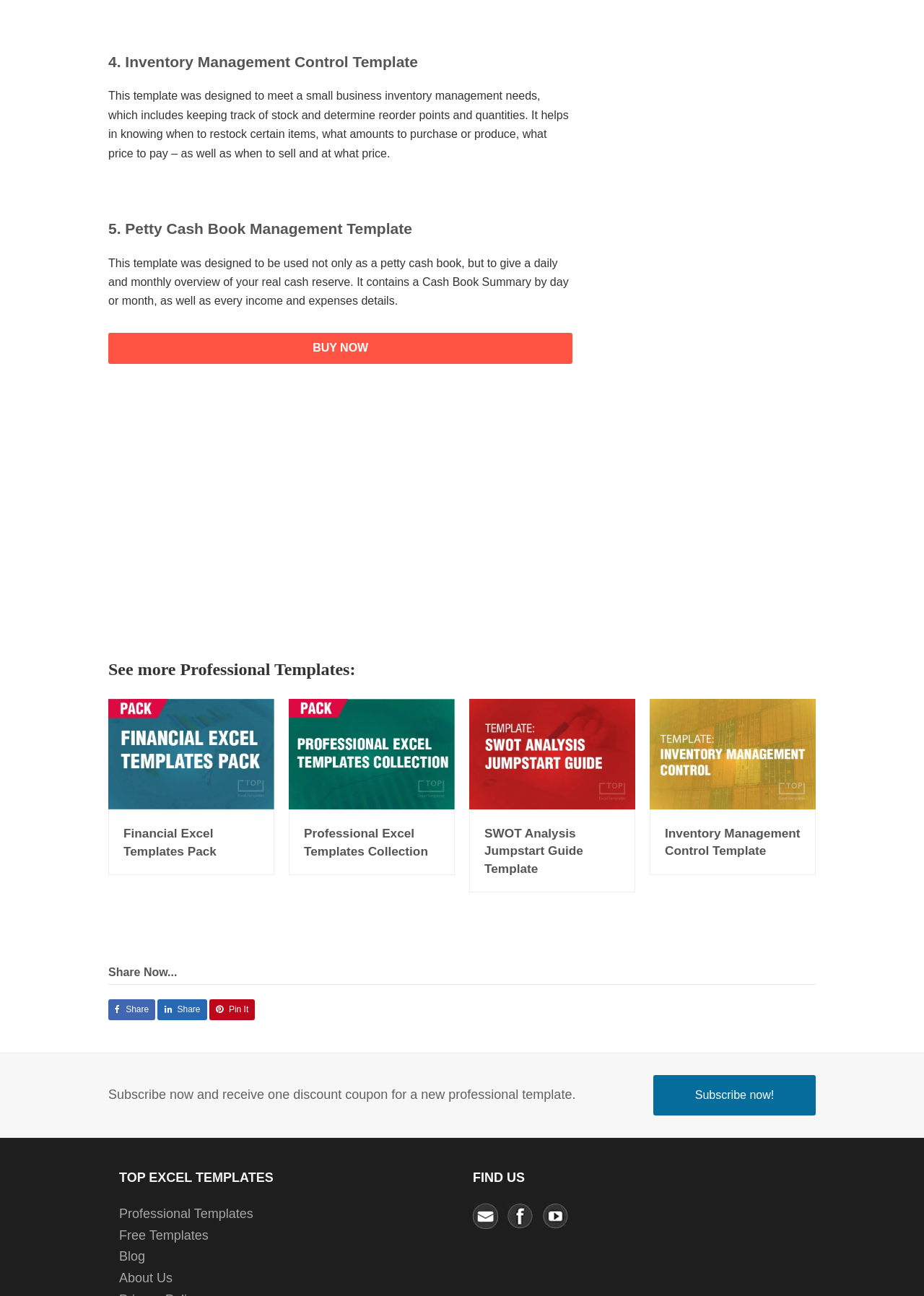Pinpoint the bounding box coordinates of the area that should be clicked to complete the following instruction: "Click on the 'About' link". The coordinates must be given as four float numbers between 0 and 1, i.e., [left, top, right, bottom].

None